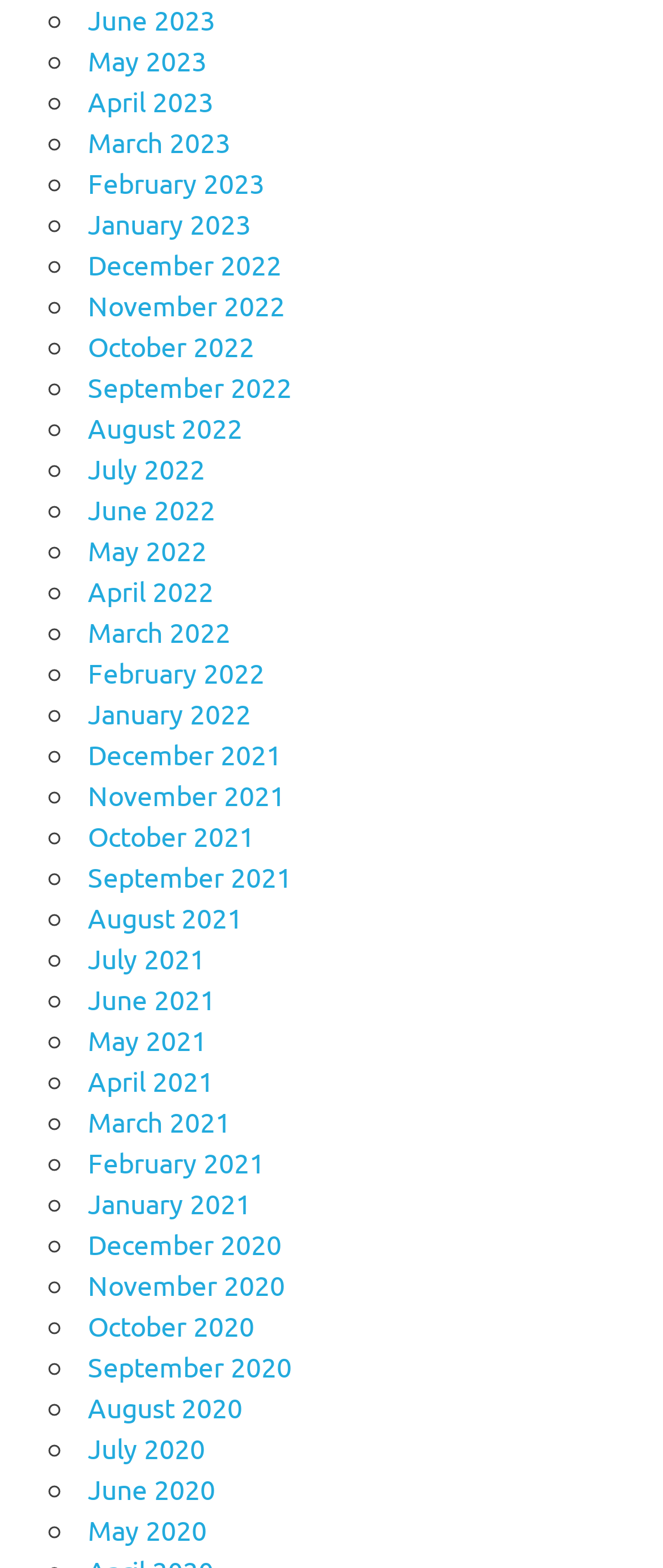Please determine the bounding box coordinates of the element's region to click in order to carry out the following instruction: "View January 2021". The coordinates should be four float numbers between 0 and 1, i.e., [left, top, right, bottom].

[0.133, 0.756, 0.379, 0.778]